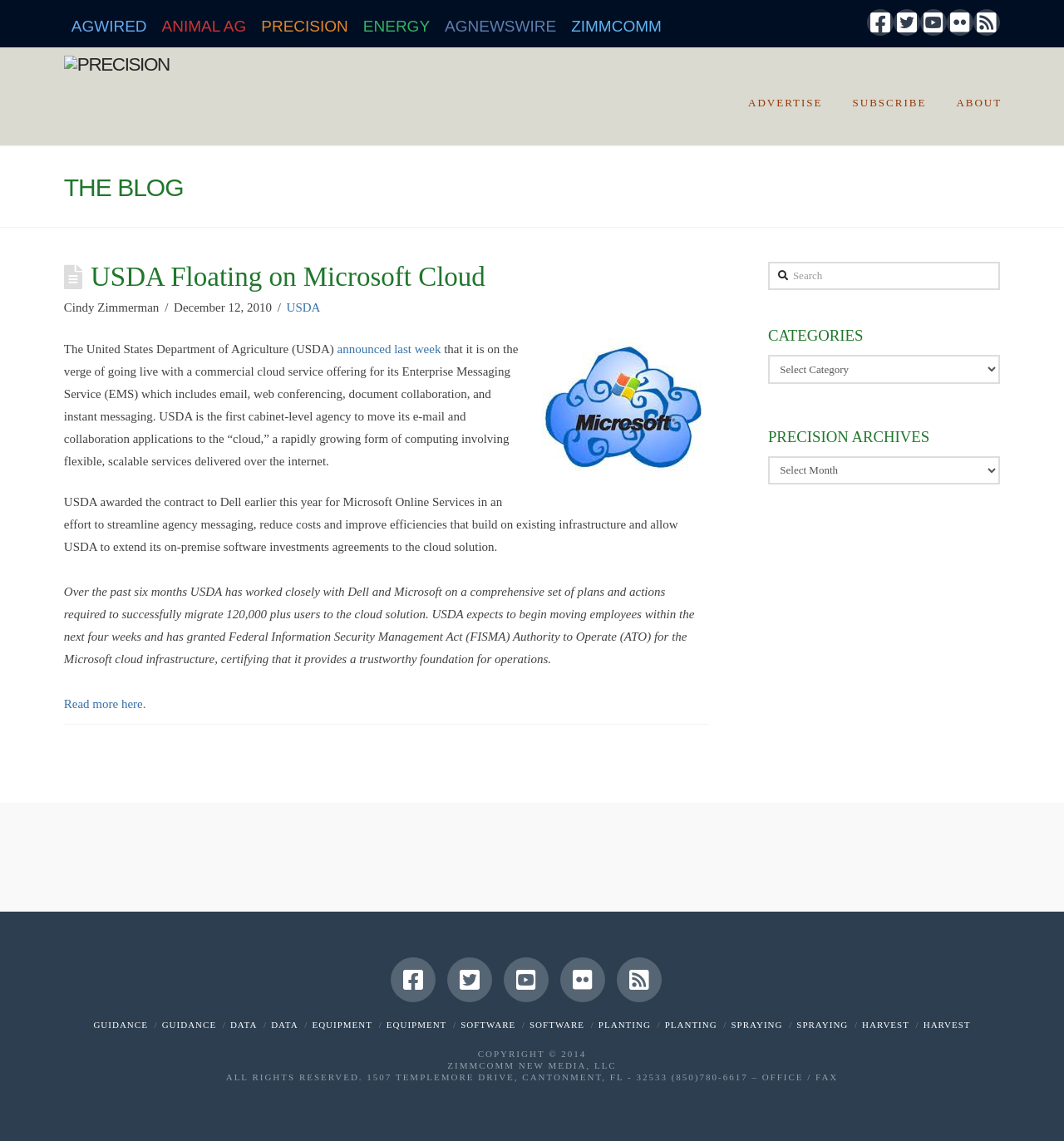Determine the bounding box coordinates for the clickable element to execute this instruction: "Click on the 'AGWIRED' link". Provide the coordinates as four float numbers between 0 and 1, i.e., [left, top, right, bottom].

[0.06, 0.004, 0.145, 0.037]